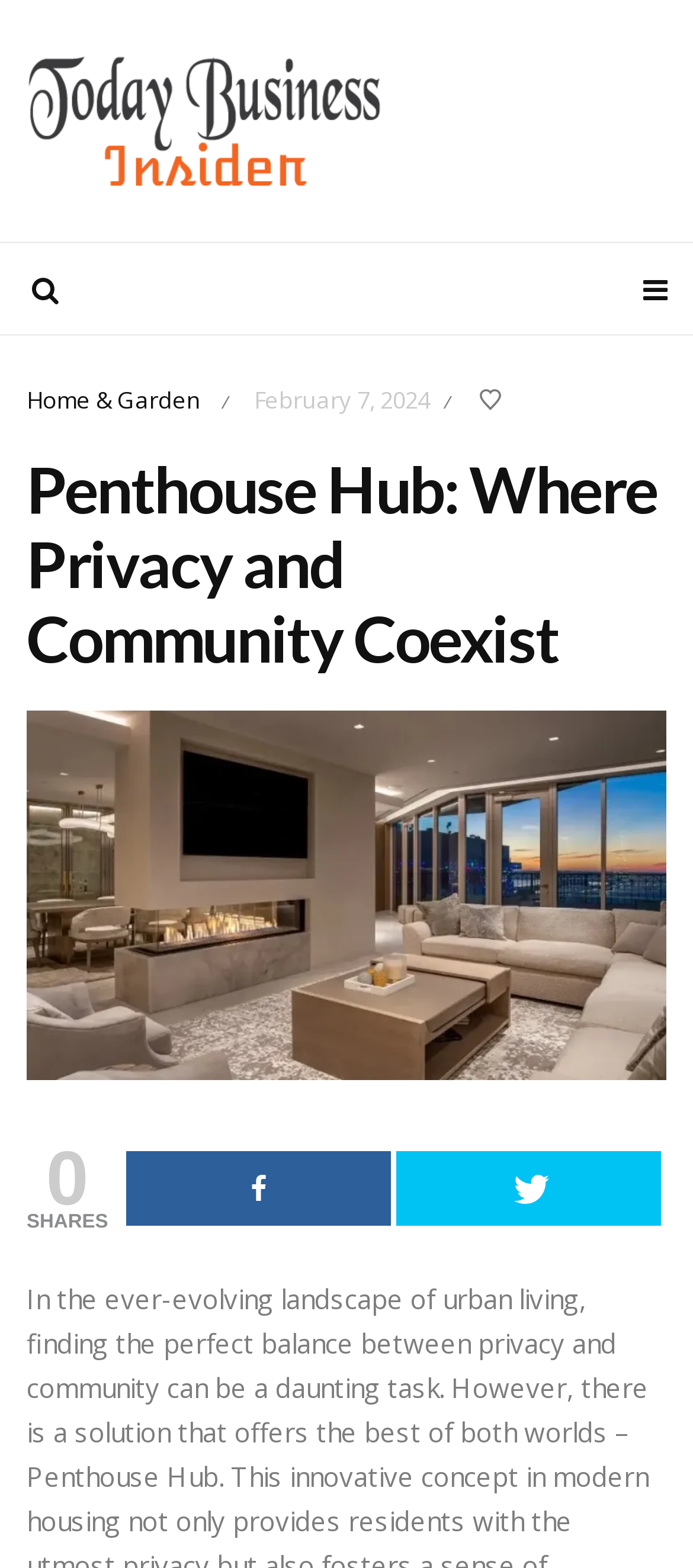Provide a single word or phrase to answer the given question: 
What is the category of the article?

Home & Garden